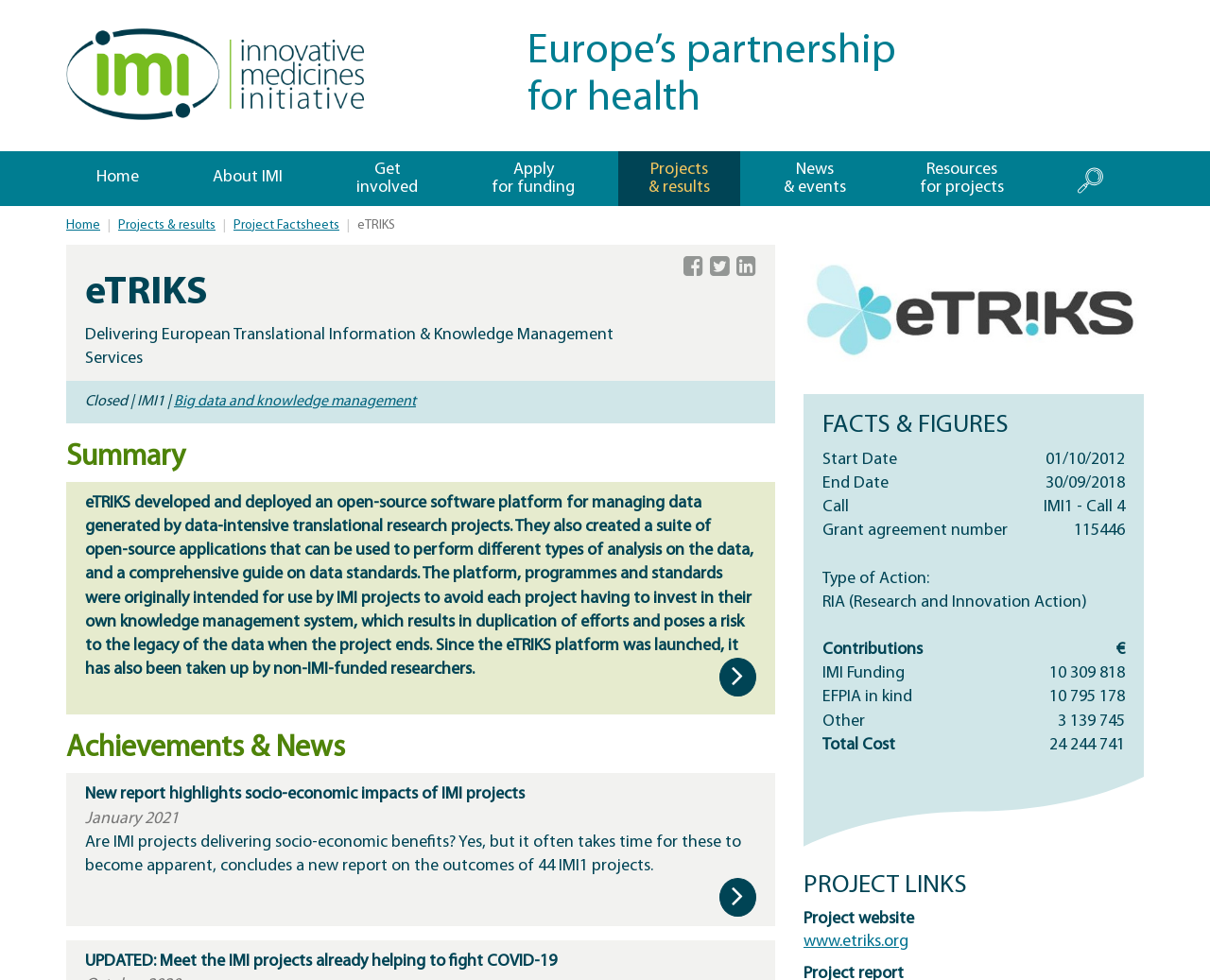Locate the bounding box for the described UI element: "Project Factsheets". Ensure the coordinates are four float numbers between 0 and 1, formatted as [left, top, right, bottom].

[0.193, 0.223, 0.28, 0.237]